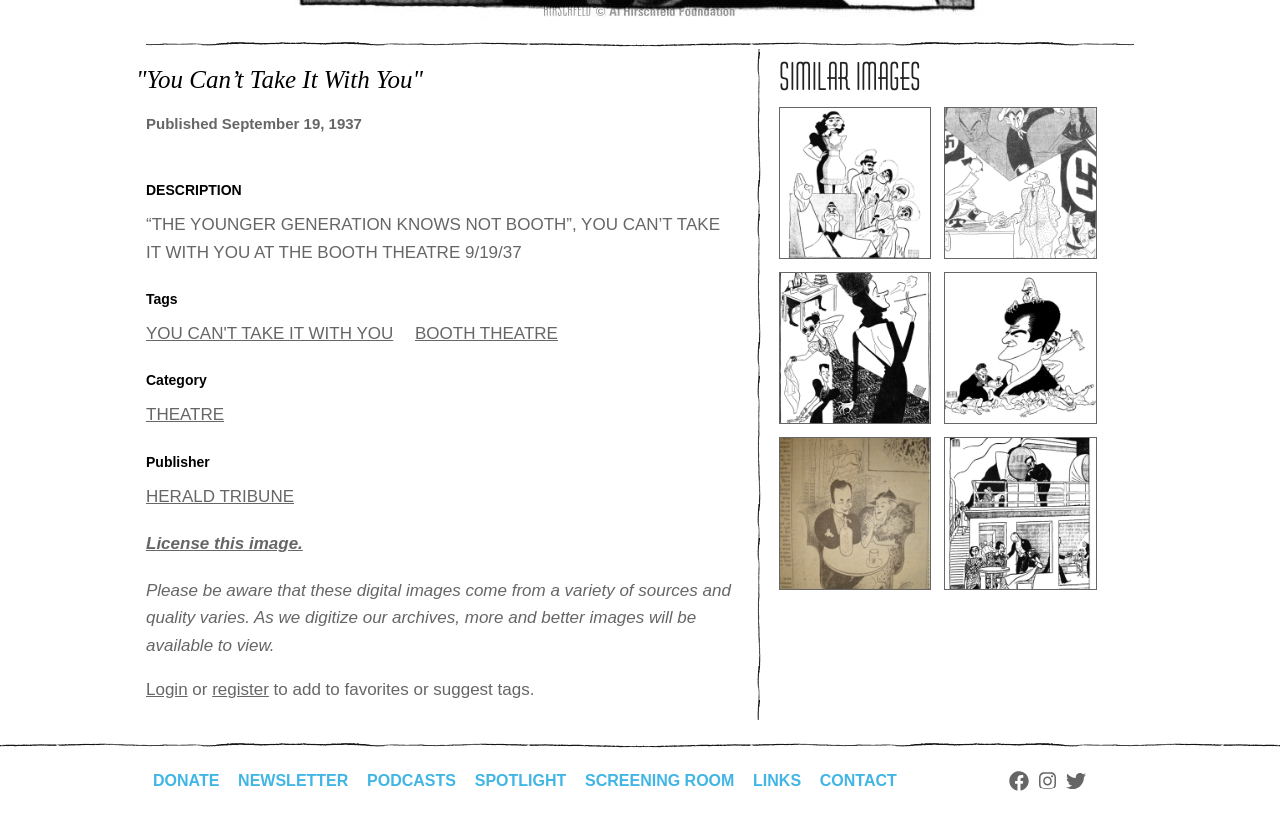From the webpage screenshot, predict the bounding box of the UI element that matches this description: "License this image.".

[0.114, 0.643, 0.237, 0.665]